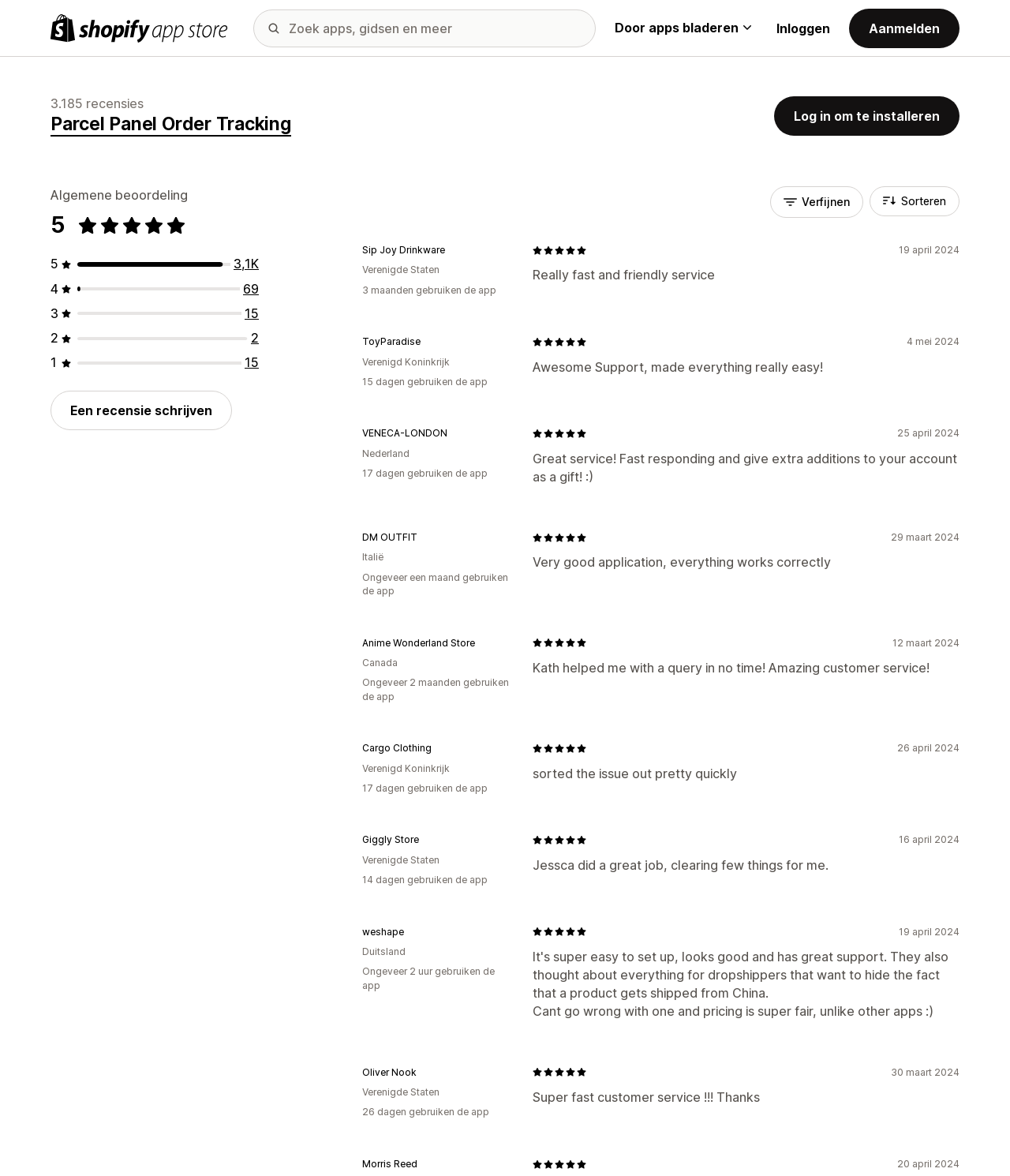Using the details from the image, please elaborate on the following question: What is the country of the reviewer Sip Joy Drinkware?

I found the country of the reviewer by looking at the text that says 'Verenigde Staten' which translates to 'United States'.